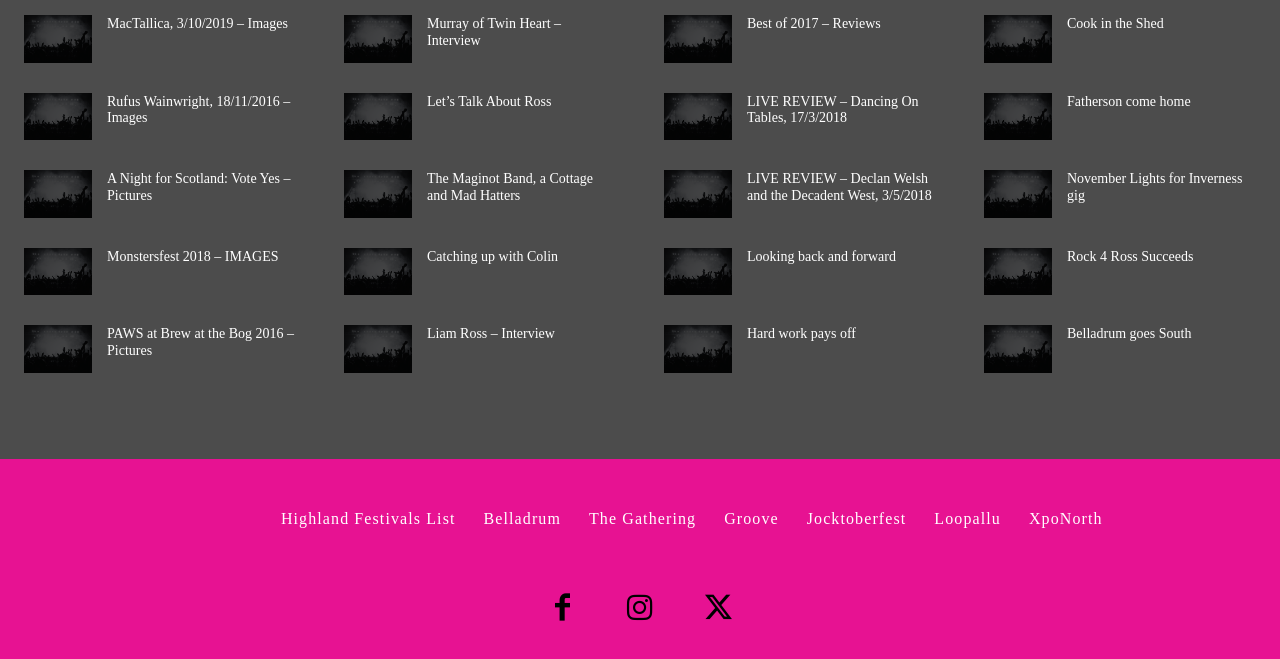Please find the bounding box coordinates of the element that must be clicked to perform the given instruction: "Check out Cook in the Shed". The coordinates should be four float numbers from 0 to 1, i.e., [left, top, right, bottom].

[0.834, 0.024, 0.981, 0.05]